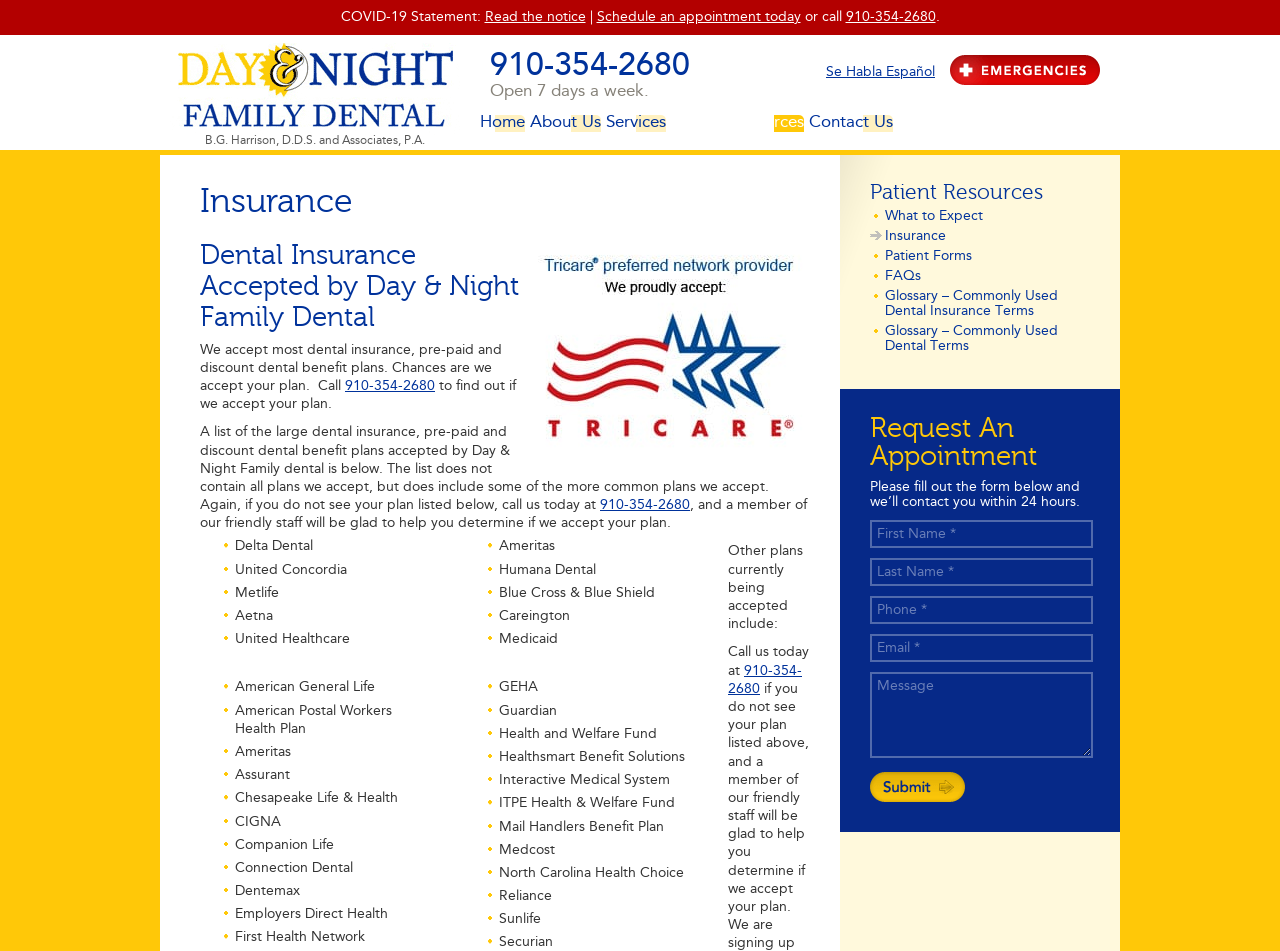Provide the bounding box coordinates of the area you need to click to execute the following instruction: "Read more about the film credits".

None